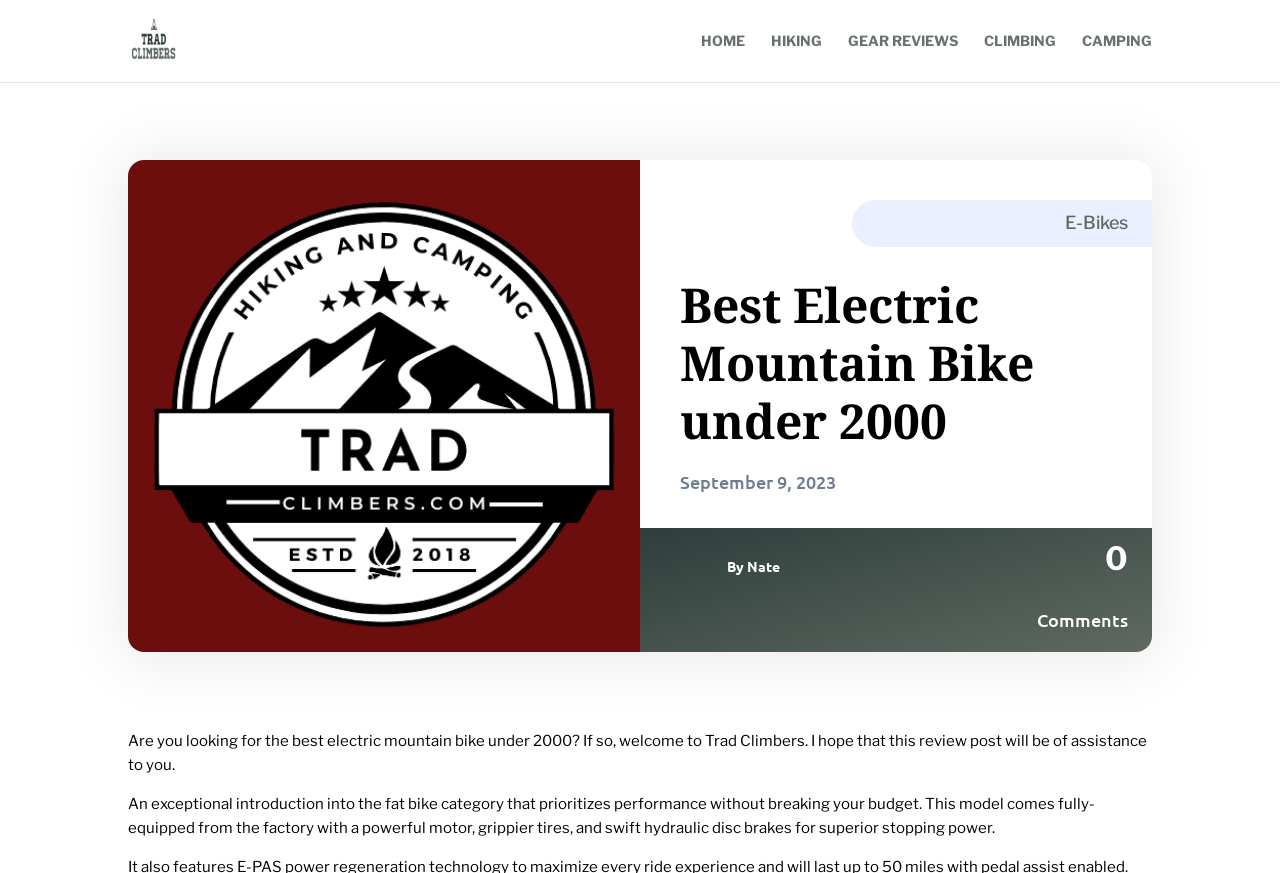Determine the bounding box coordinates of the UI element that matches the following description: "alt="Trad Climbers"". The coordinates should be four float numbers between 0 and 1 in the format [left, top, right, bottom].

[0.103, 0.033, 0.164, 0.057]